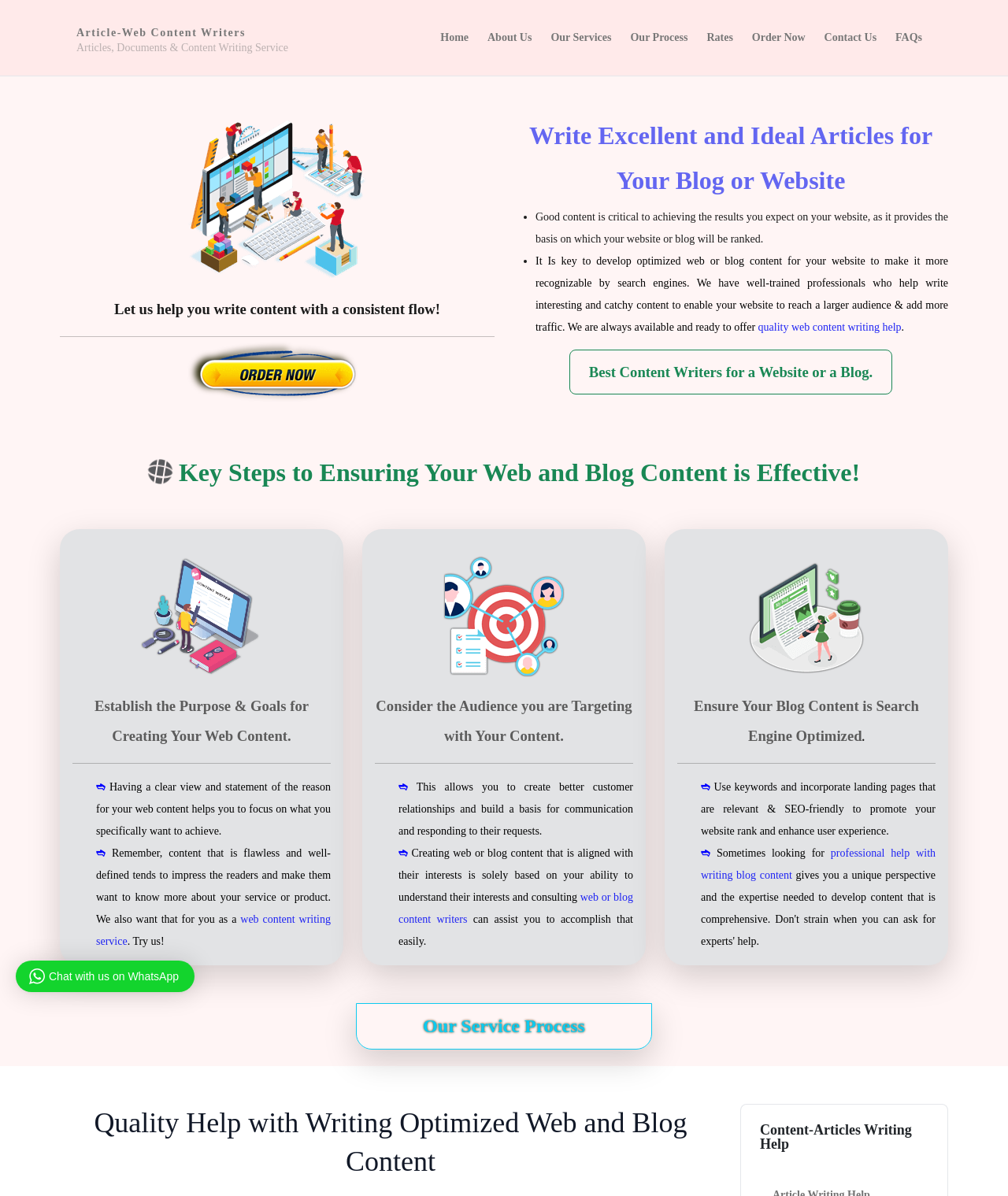Point out the bounding box coordinates of the section to click in order to follow this instruction: "Read more about 'Quality Help with Writing Optimized Web and Blog Content'".

[0.059, 0.923, 0.716, 0.987]